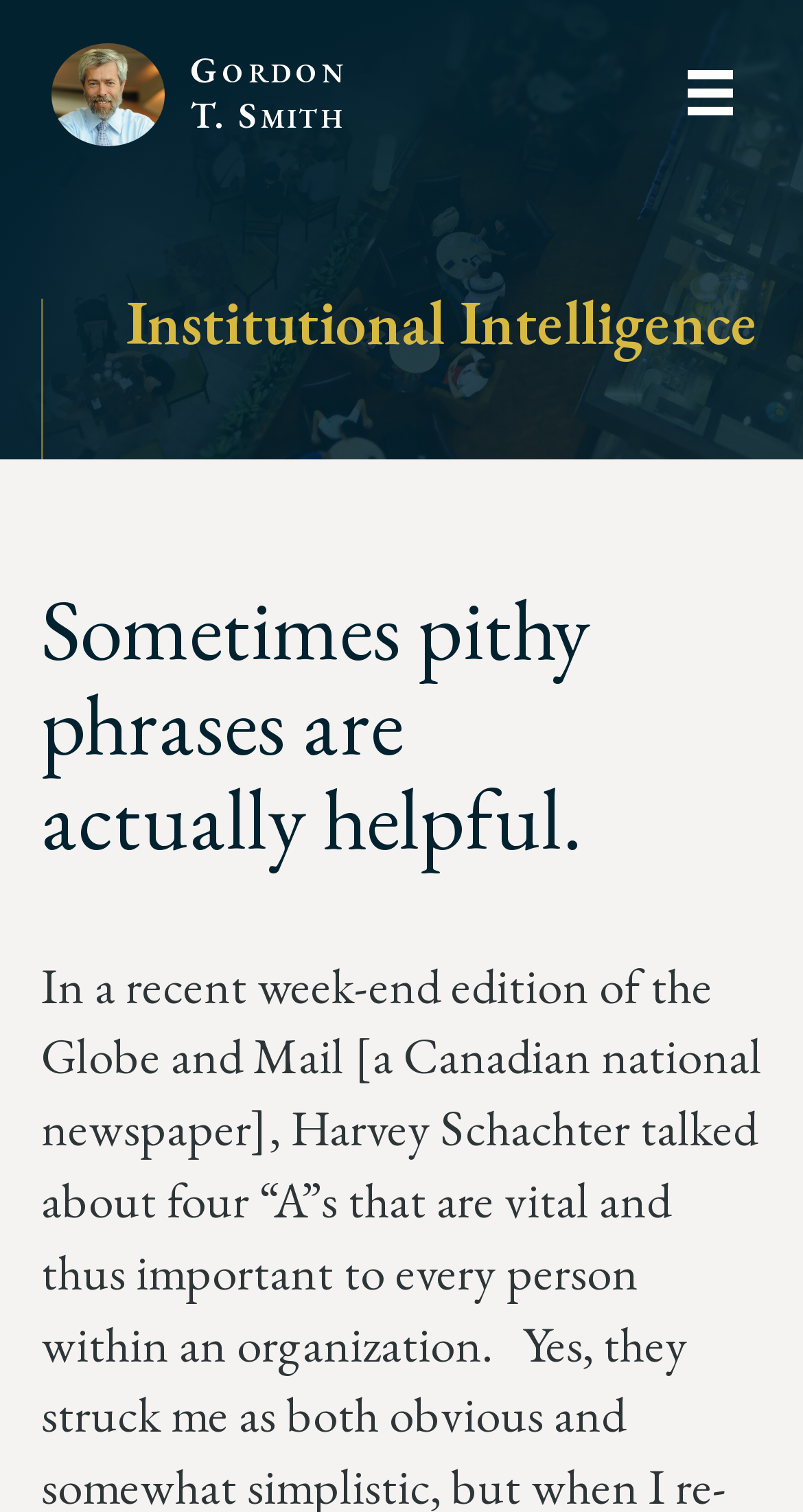Answer the question below with a single word or a brief phrase: 
What is the phrase mentioned on the webpage?

Sometimes pithy phrases are actually helpful.